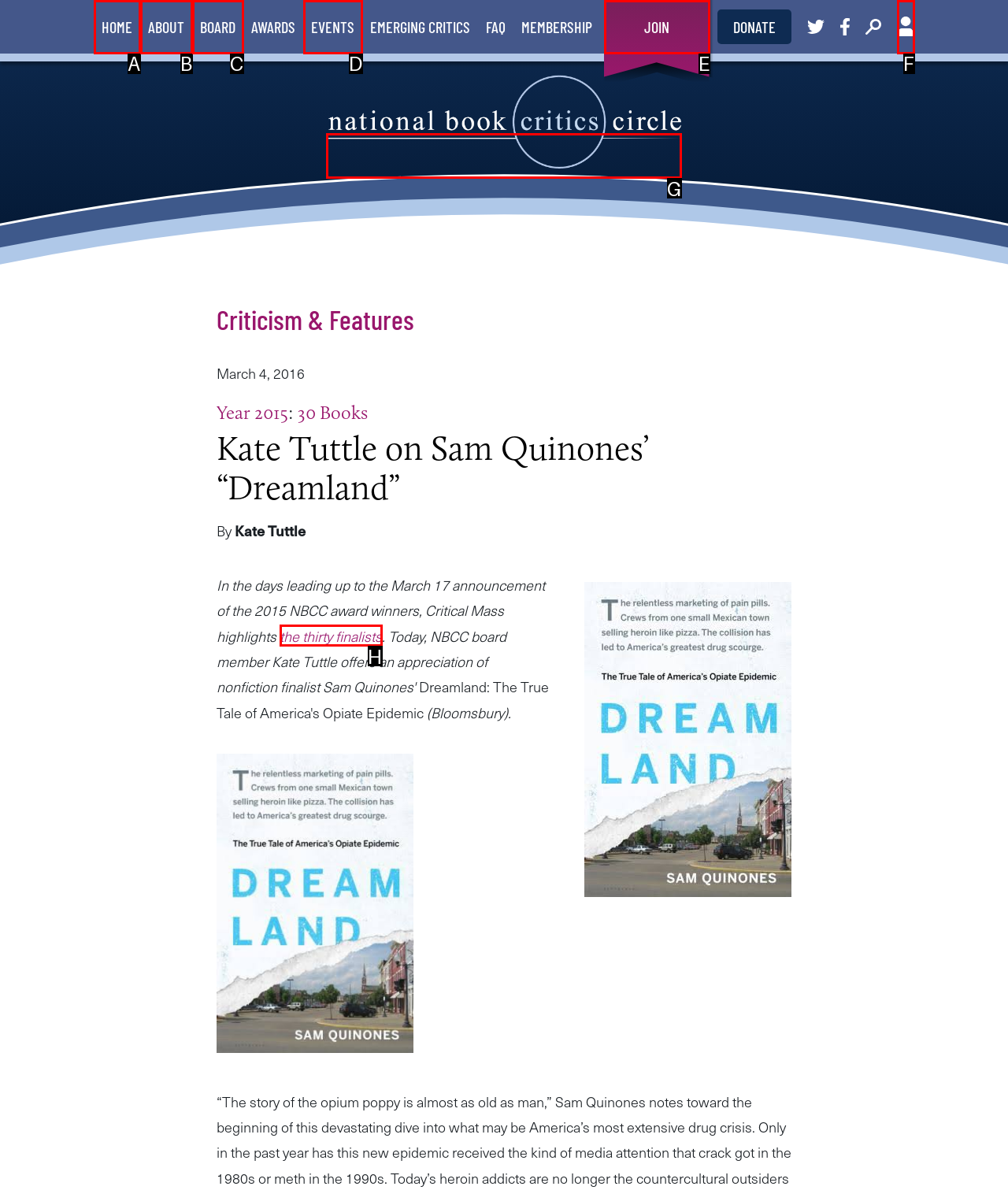Select the right option to accomplish this task: visit National Book Critics Circle. Reply with the letter corresponding to the correct UI element.

G